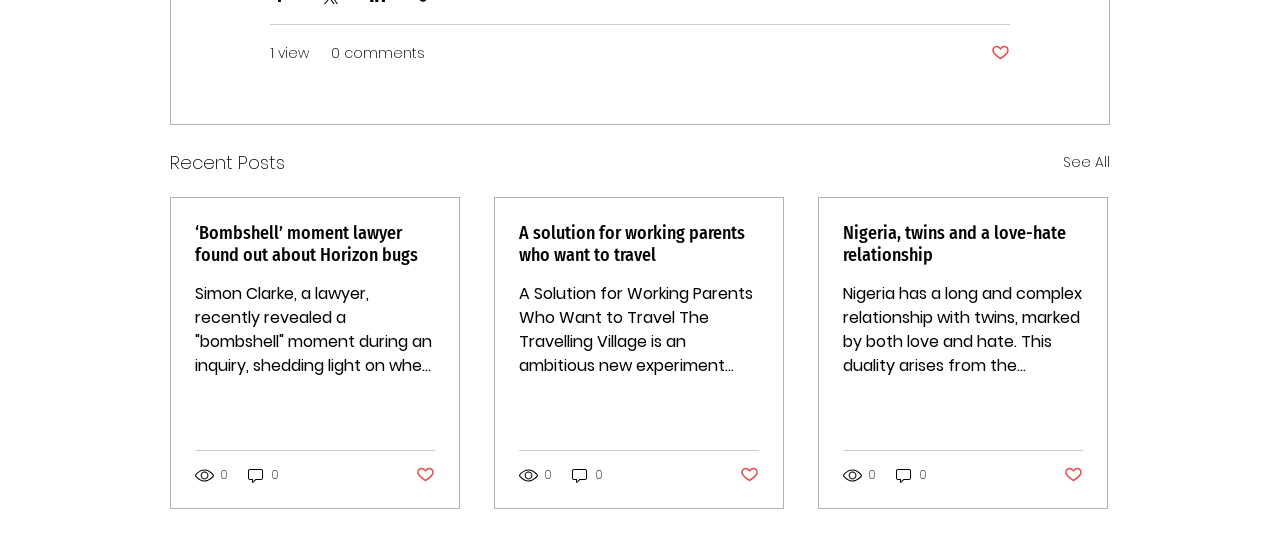Please mark the bounding box coordinates of the area that should be clicked to carry out the instruction: "See all recent posts".

[0.83, 0.27, 0.867, 0.322]